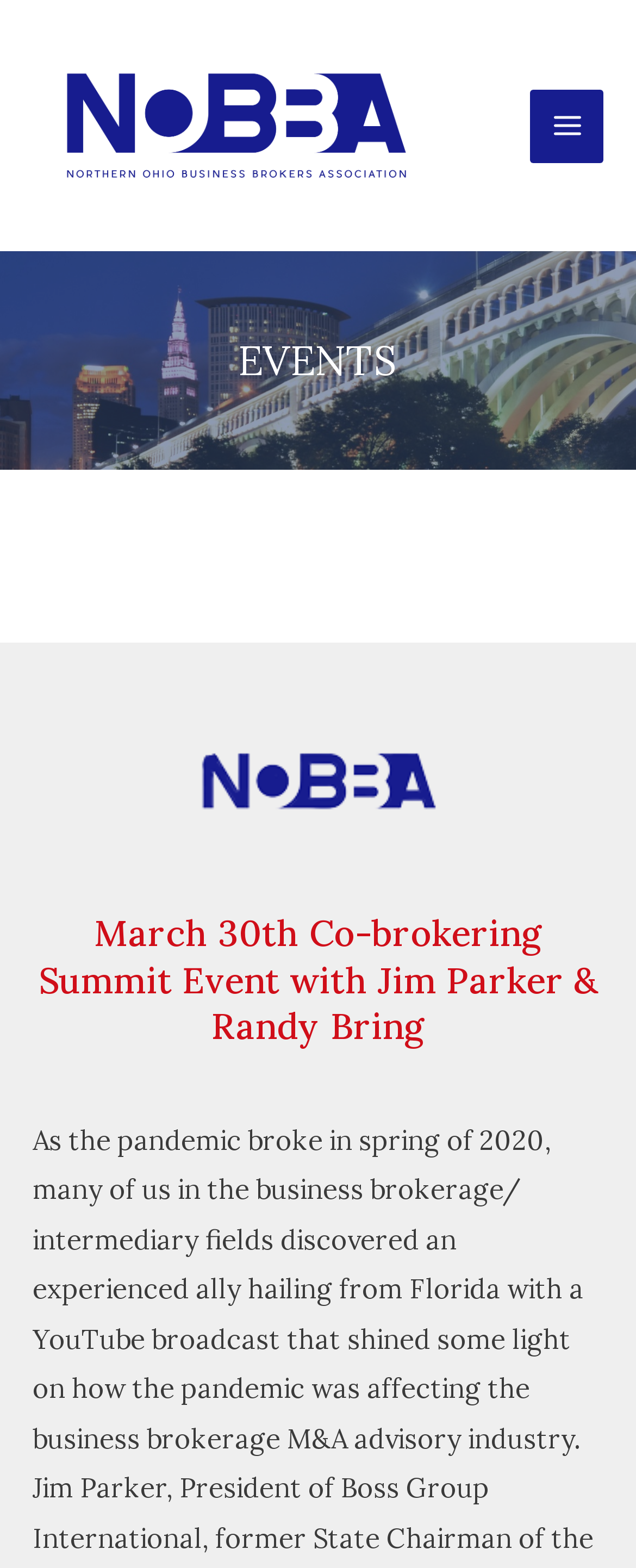Who are the speakers at the event?
Refer to the image and give a detailed response to the question.

The webpage mentions 'March 30th Co-brokering Summit Event with Jim Parker & Randy Bring', which suggests that Jim Parker and Randy Bring are the speakers at the event.